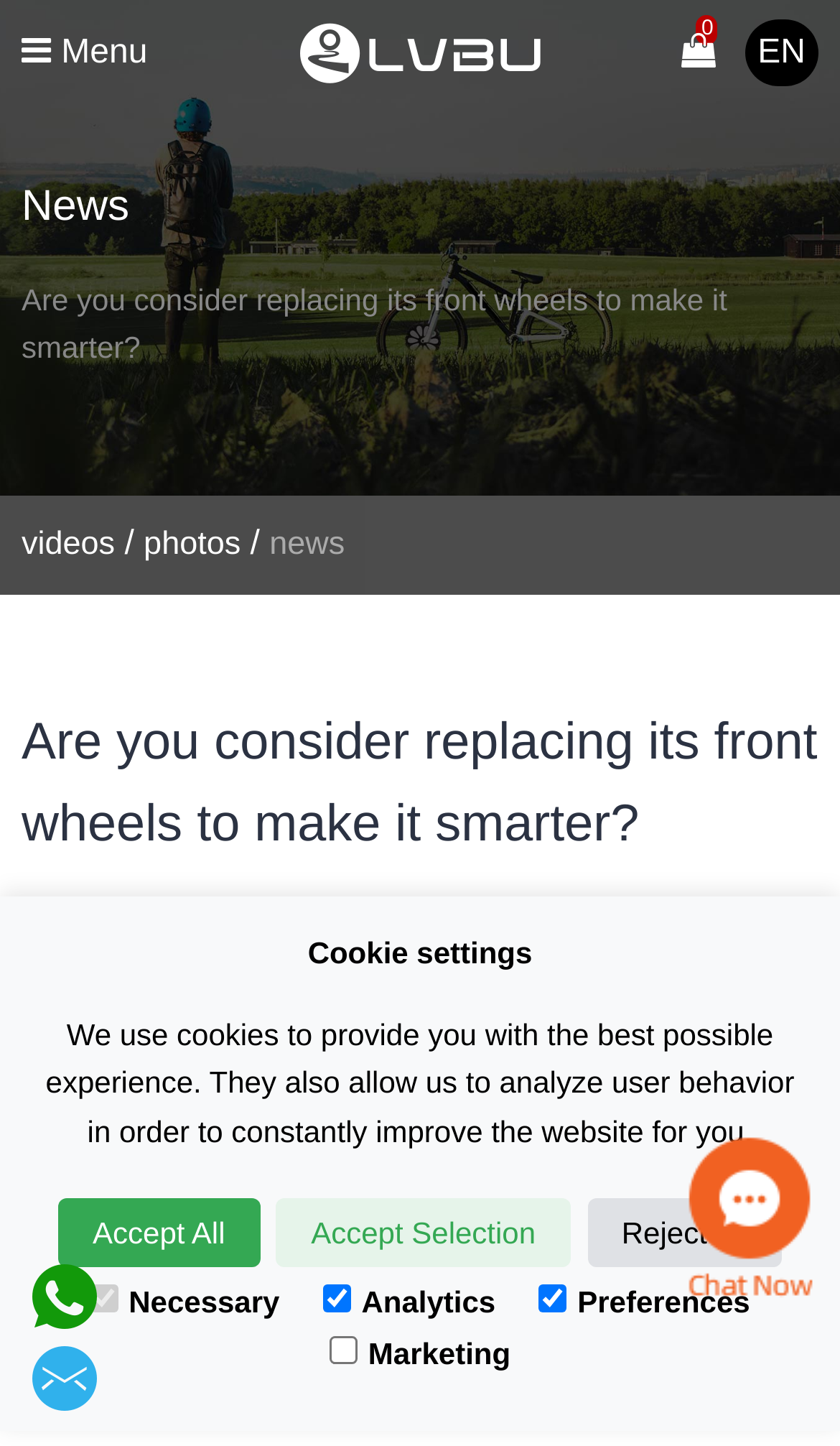Determine the bounding box coordinates for the area that needs to be clicked to fulfill this task: "Click the menu button". The coordinates must be given as four float numbers between 0 and 1, i.e., [left, top, right, bottom].

[0.026, 0.024, 0.176, 0.049]